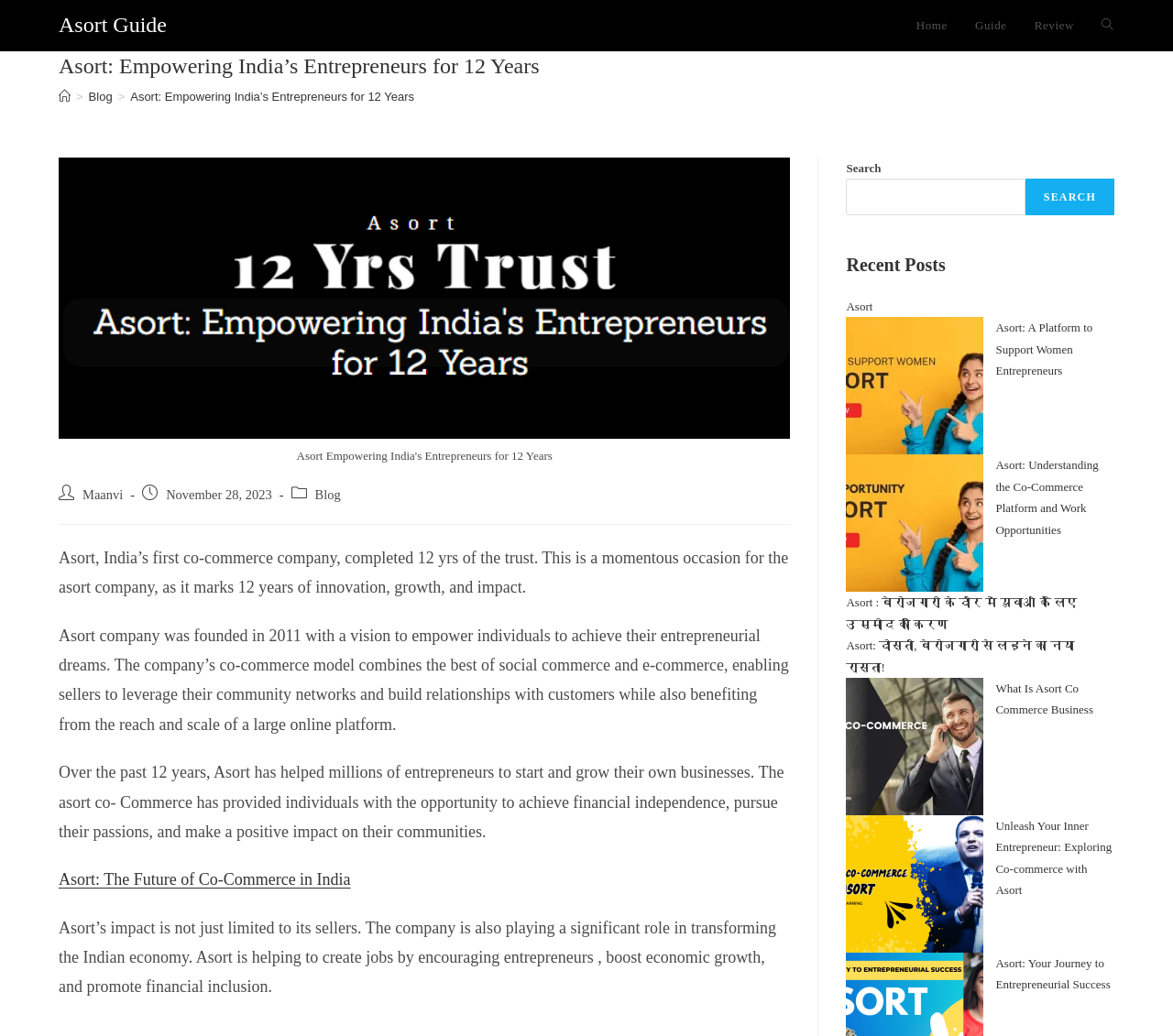Use a single word or phrase to answer this question: 
Who is the author of the blog post?

Maanvi